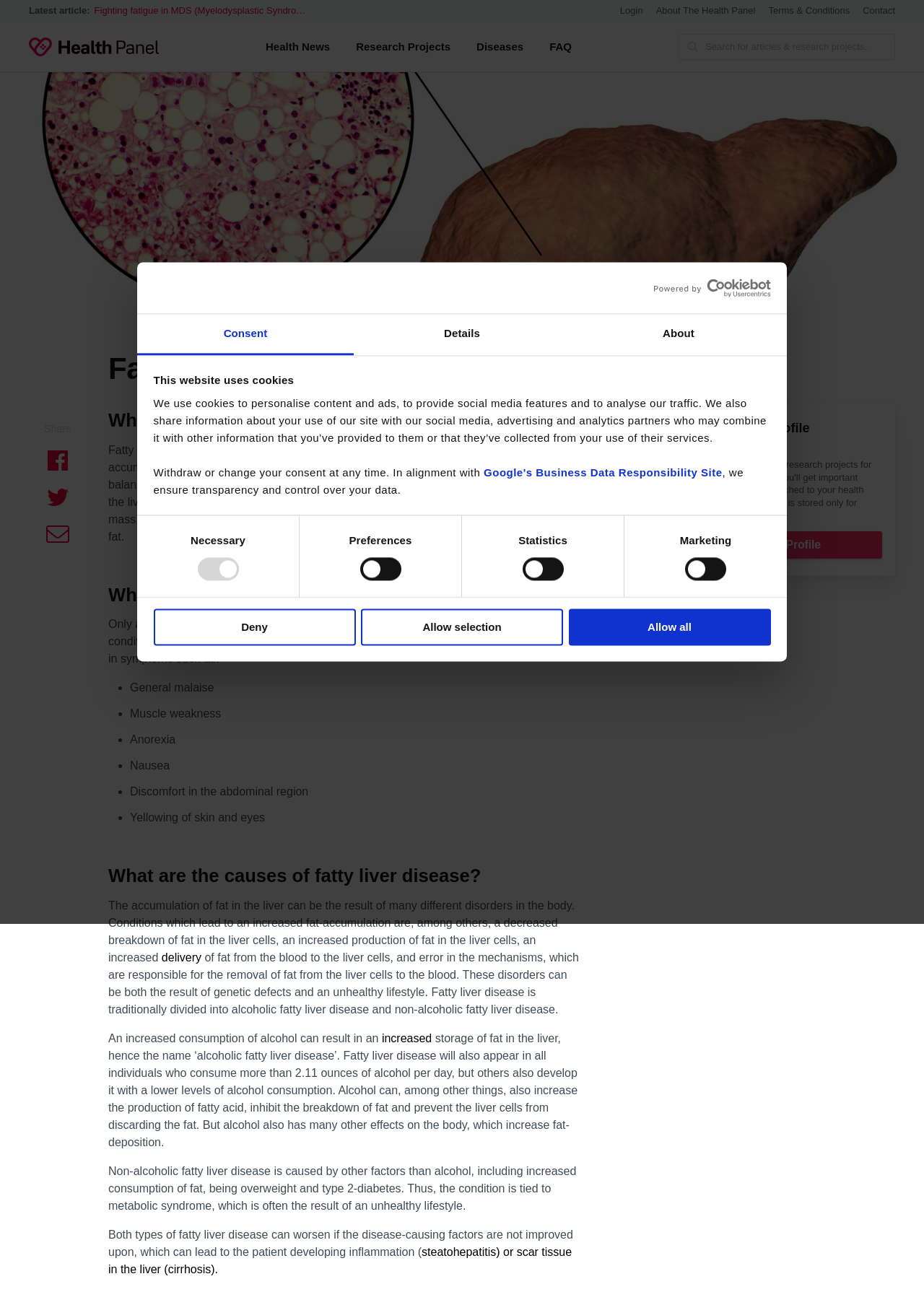Locate the bounding box coordinates of the area where you should click to accomplish the instruction: "Share on Facebook".

[0.052, 0.344, 0.073, 0.362]